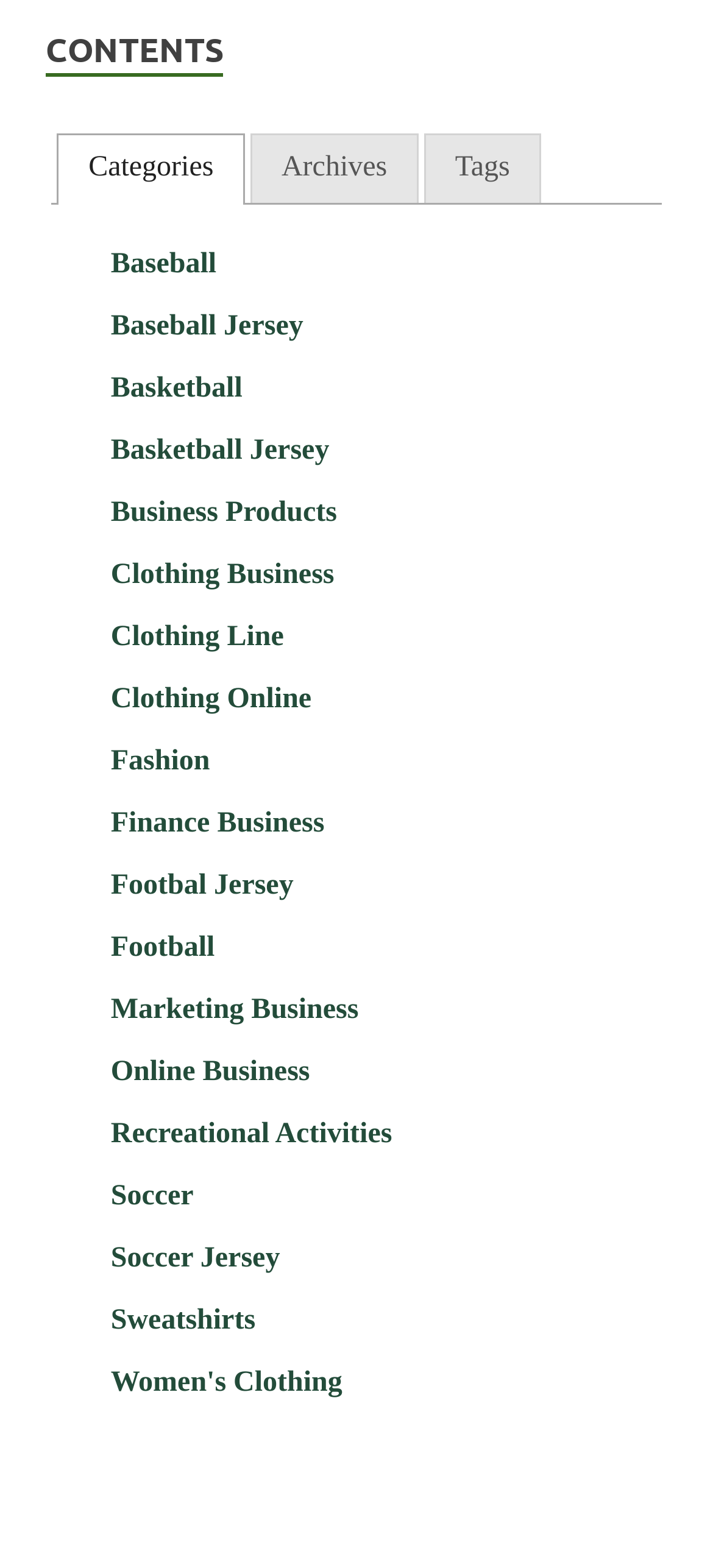How many links are in the 'Categories' tabpanel?
Examine the image closely and answer the question with as much detail as possible.

I counted the number of links in the 'Categories' tabpanel and found 19 links, ranging from 'Baseball' to 'Women's Clothing'.